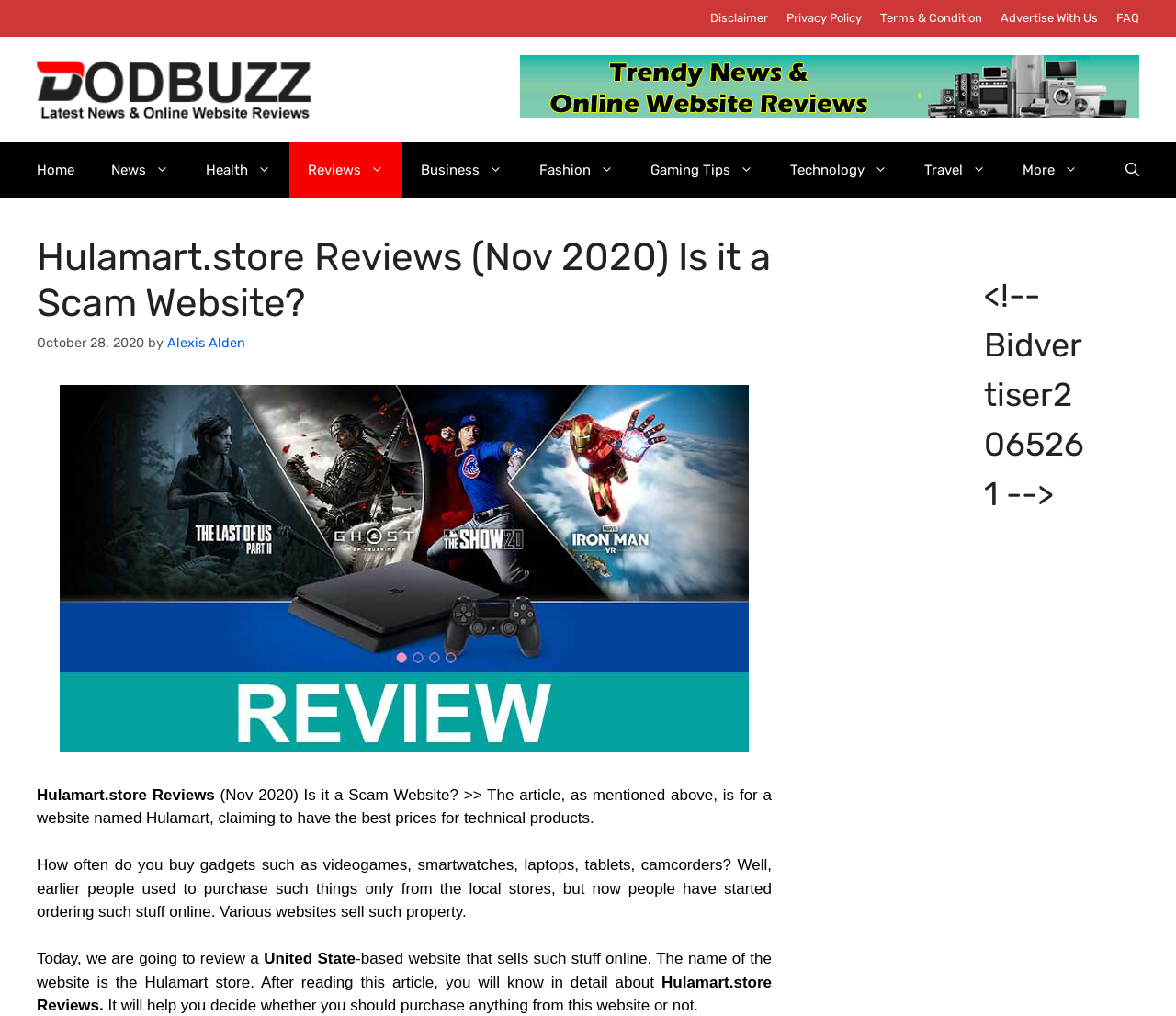Bounding box coordinates are specified in the format (top-left x, top-left y, bottom-right x, bottom-right y). All values are floating point numbers bounded between 0 and 1. Please provide the bounding box coordinate of the region this sentence describes: News

[0.079, 0.14, 0.159, 0.194]